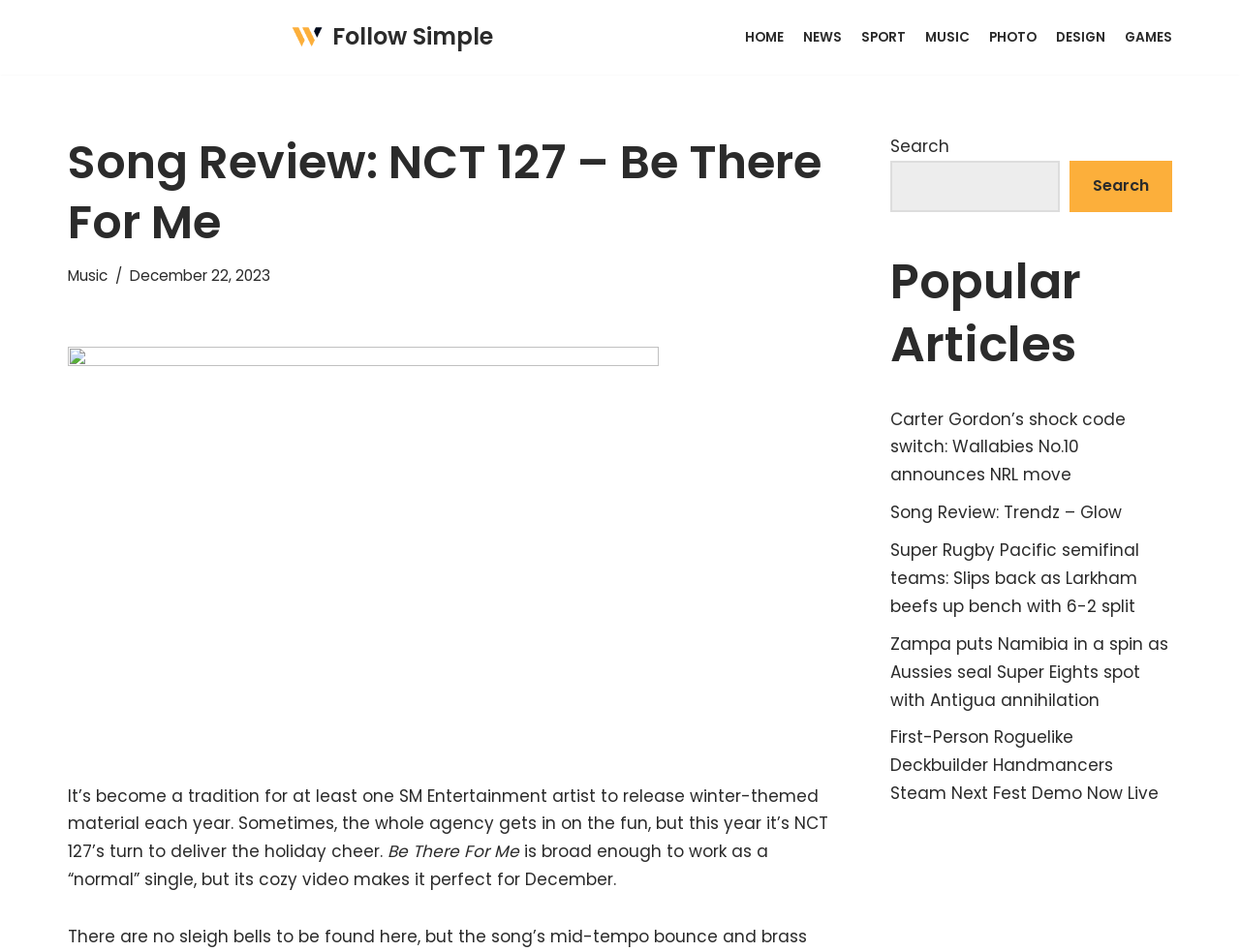What is the category of the song being reviewed?
Give a one-word or short phrase answer based on the image.

Music